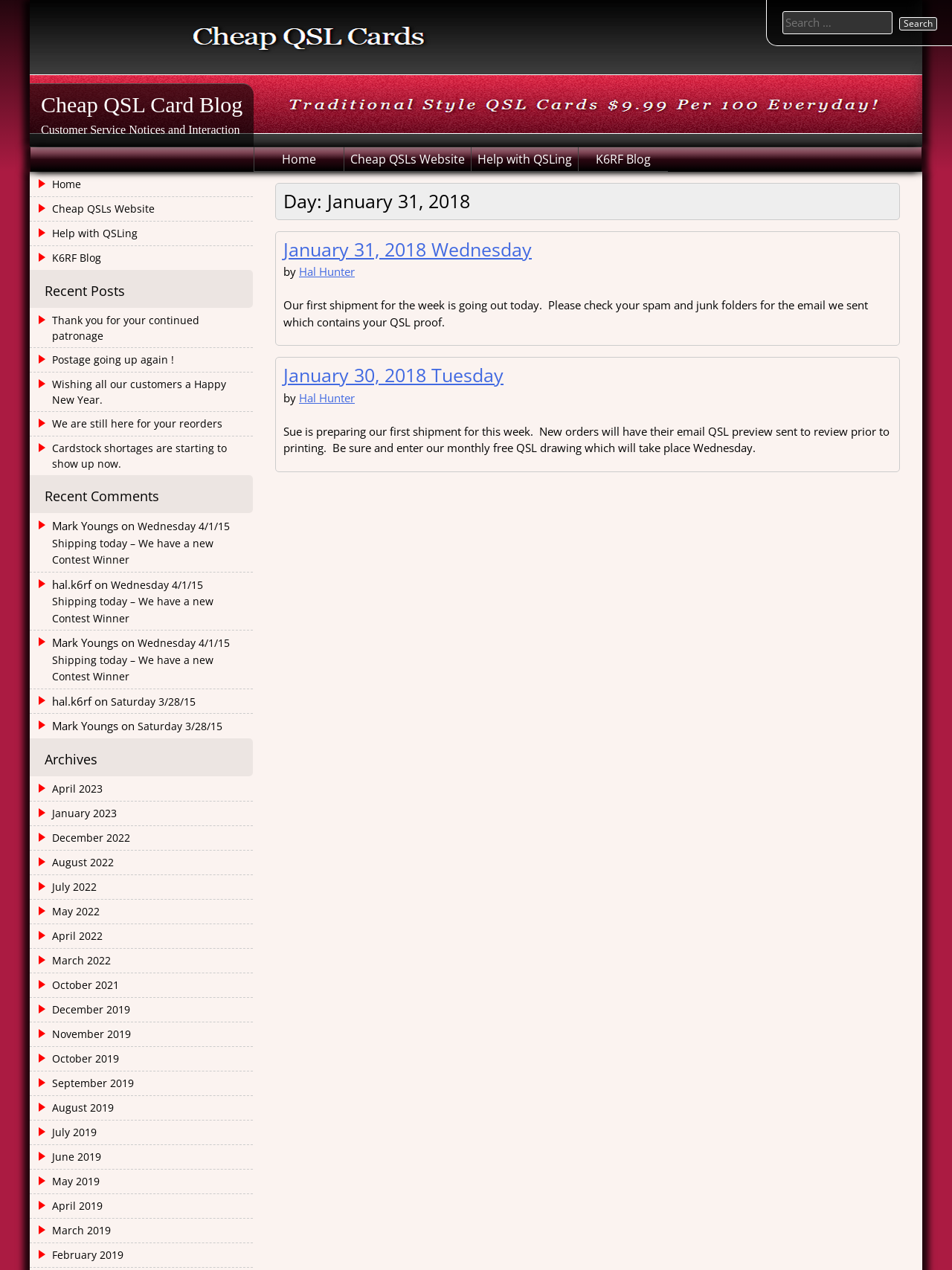Using the elements shown in the image, answer the question comprehensively: What is the name of the blog?

I determined the answer by looking at the heading element with the text 'Cheap QSL Card Blog' which is located at the top of the webpage, indicating that it is the title of the blog.